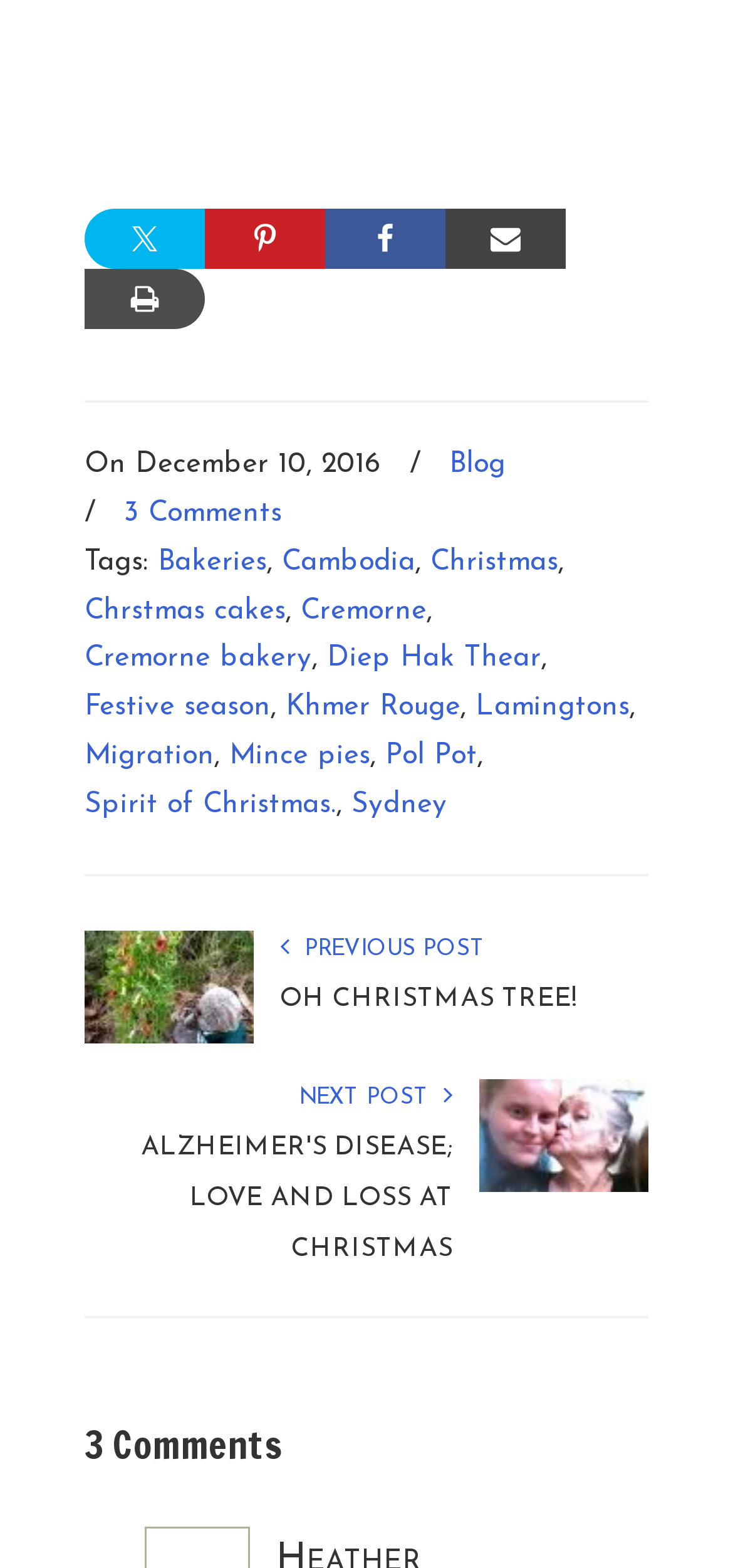What is the topic of the webpage?
Kindly give a detailed and elaborate answer to the question.

The topic of the webpage is Christmas, which is evident from the links and tags mentioned on the webpage, such as 'Christmas cakes', 'Festive season', and 'Spirit of Christmas'.